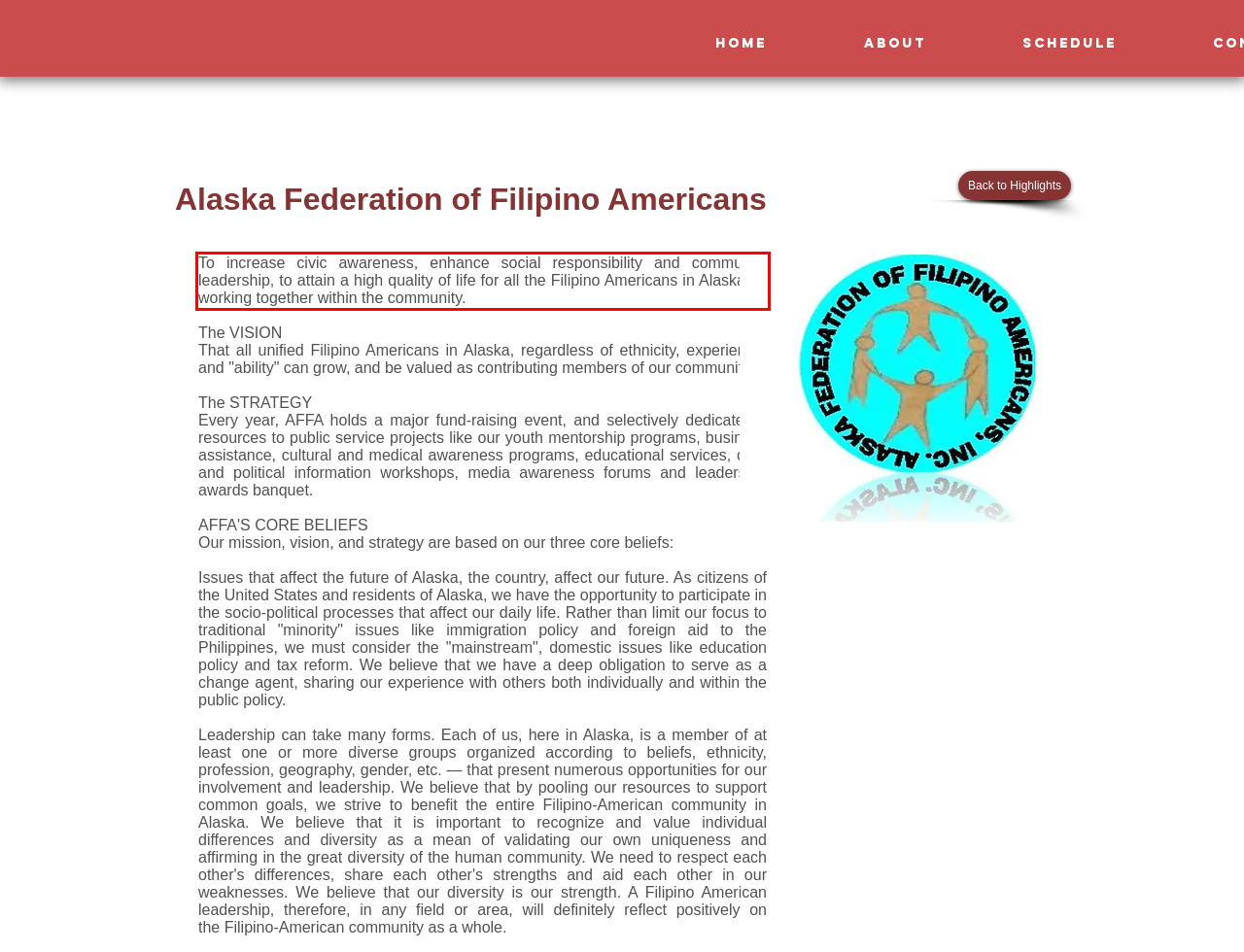You are given a screenshot of a webpage with a UI element highlighted by a red bounding box. Please perform OCR on the text content within this red bounding box.

To increase civic awareness, enhance social responsibility and community leadership, to attain a high quality of life for all the Filipino Americans in Alaska by working together within the community.